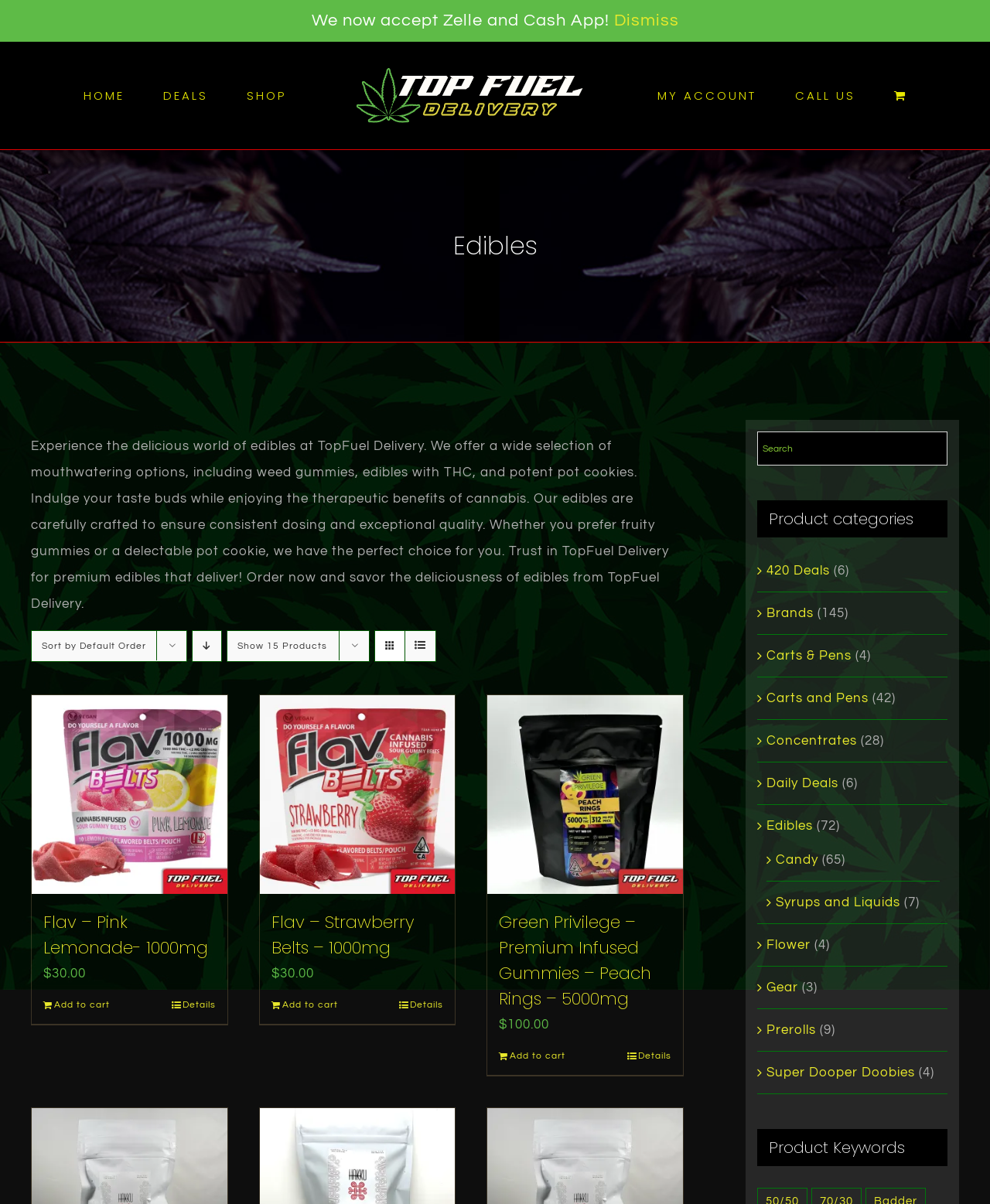Please determine the bounding box coordinates for the element that should be clicked to follow these instructions: "Click HOME".

[0.084, 0.035, 0.125, 0.124]